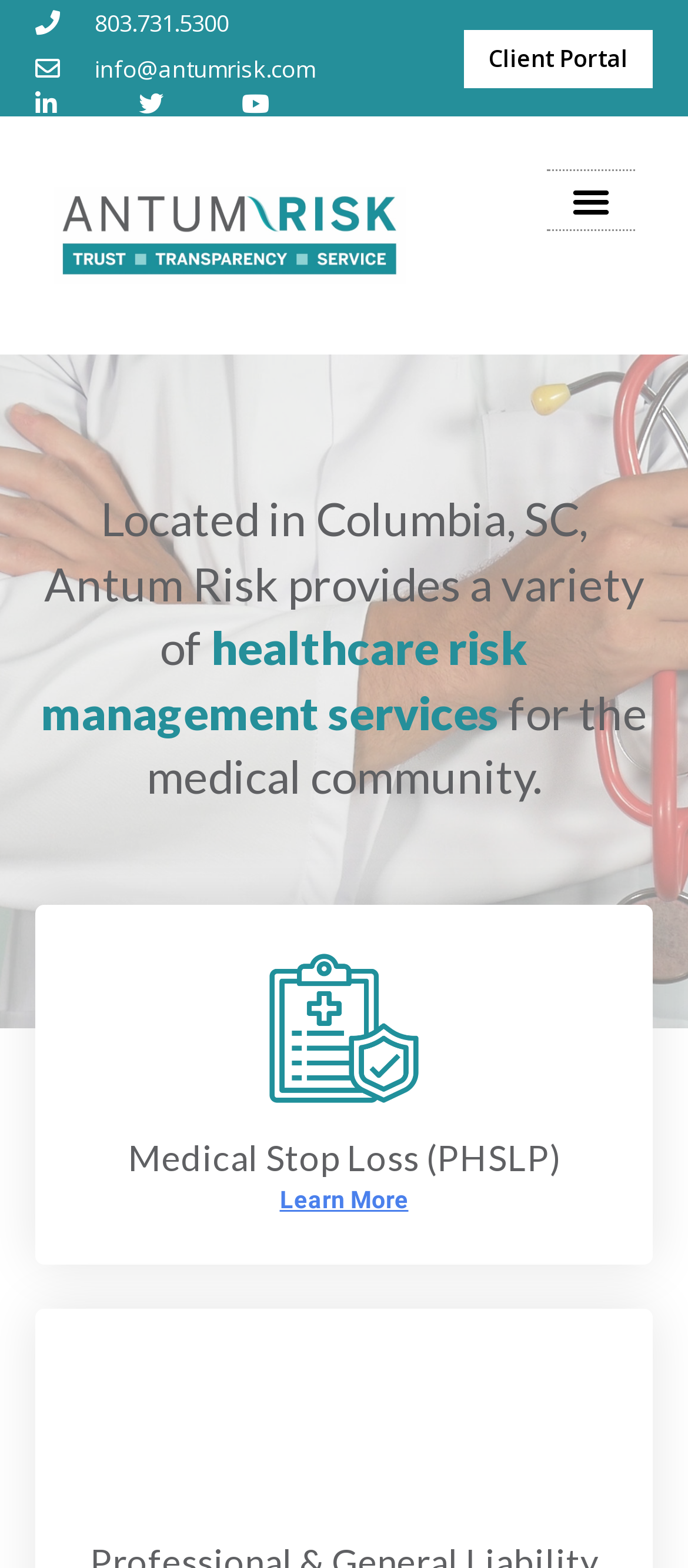Can you find and provide the title of the webpage?

Located in Columbia, SC, Antum Risk provides a variety of healthcare risk management services for the medical community.